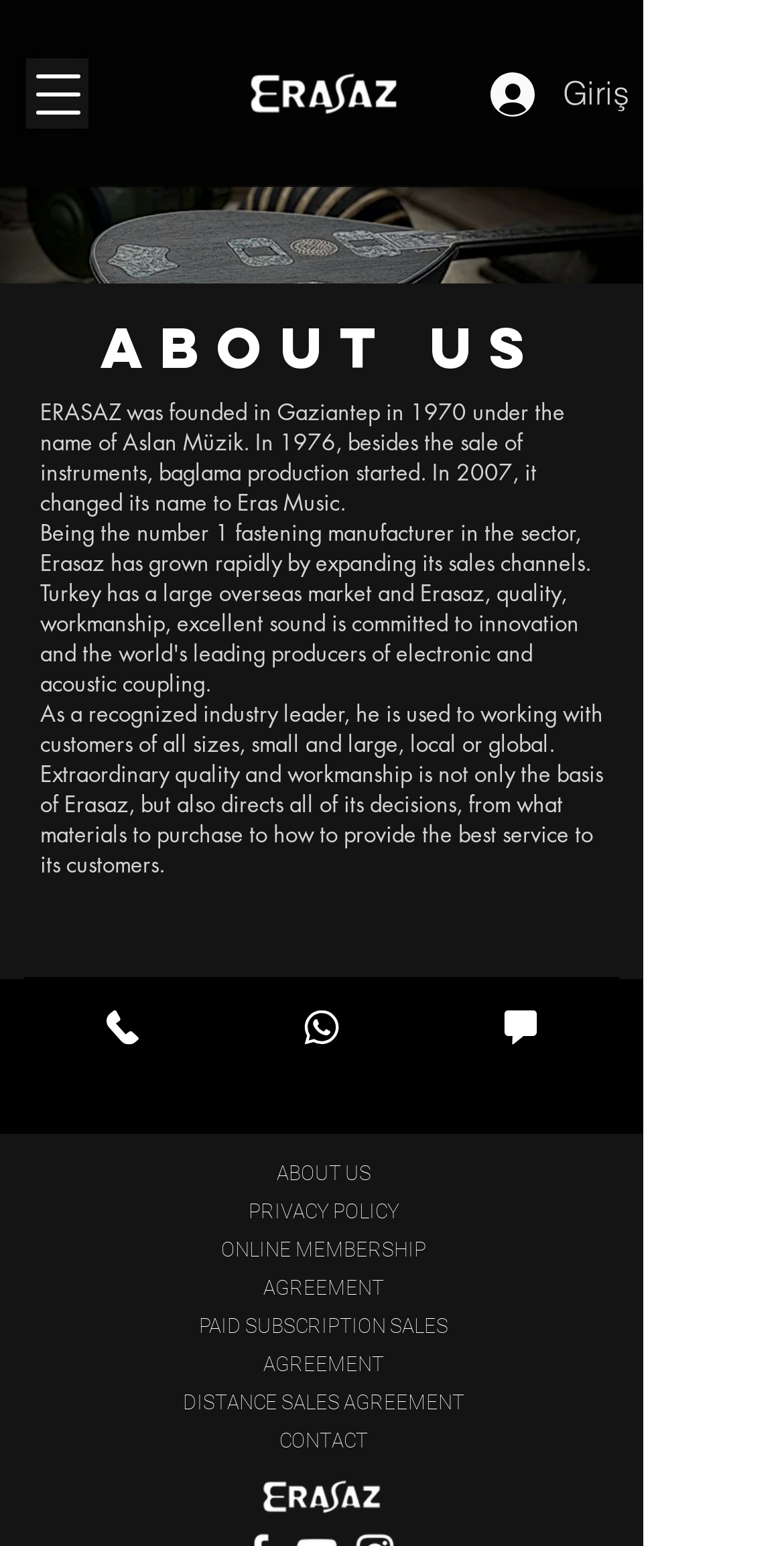Give a one-word or short phrase answer to the question: 
What is the purpose of the 'Chat' button?

To initiate a chat